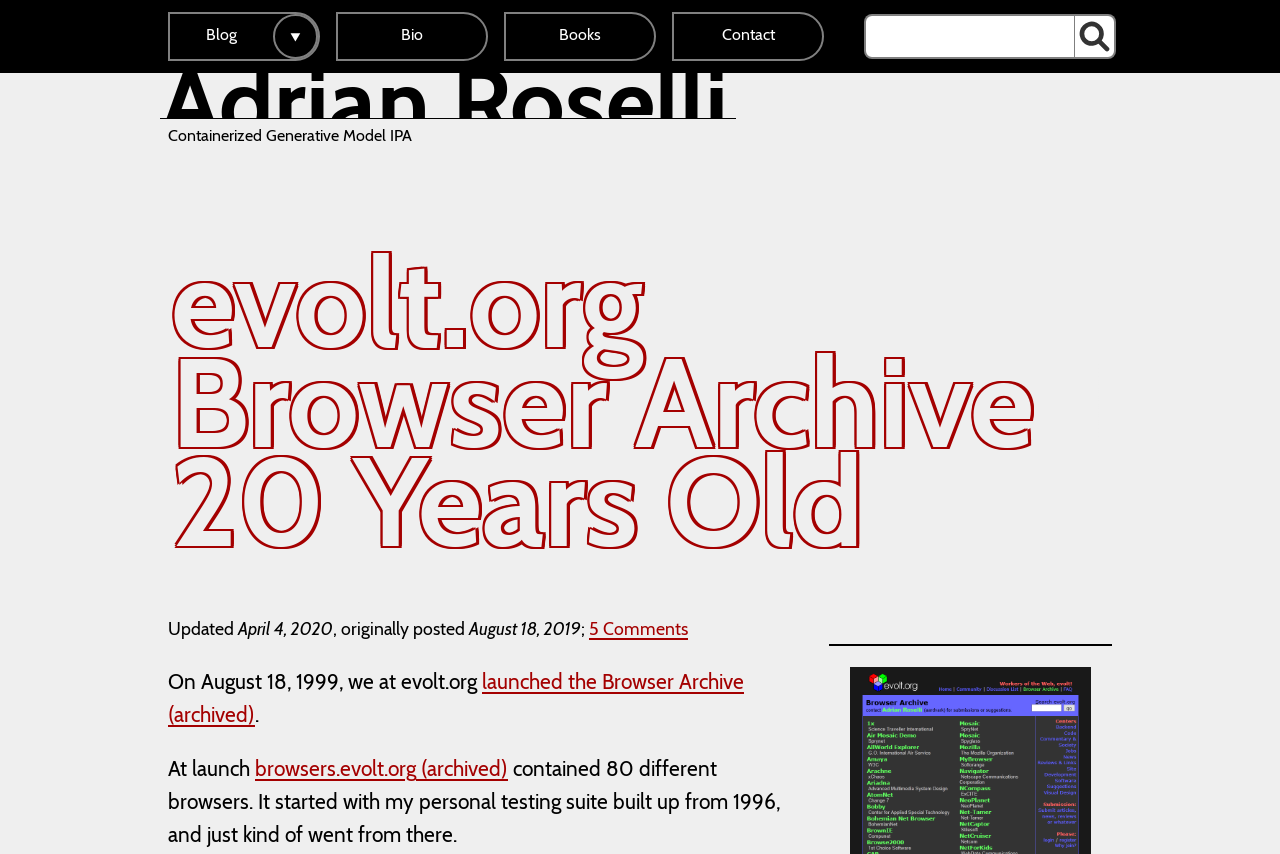Answer the question with a brief word or phrase:
What is the name of the author?

Adrian Roselli